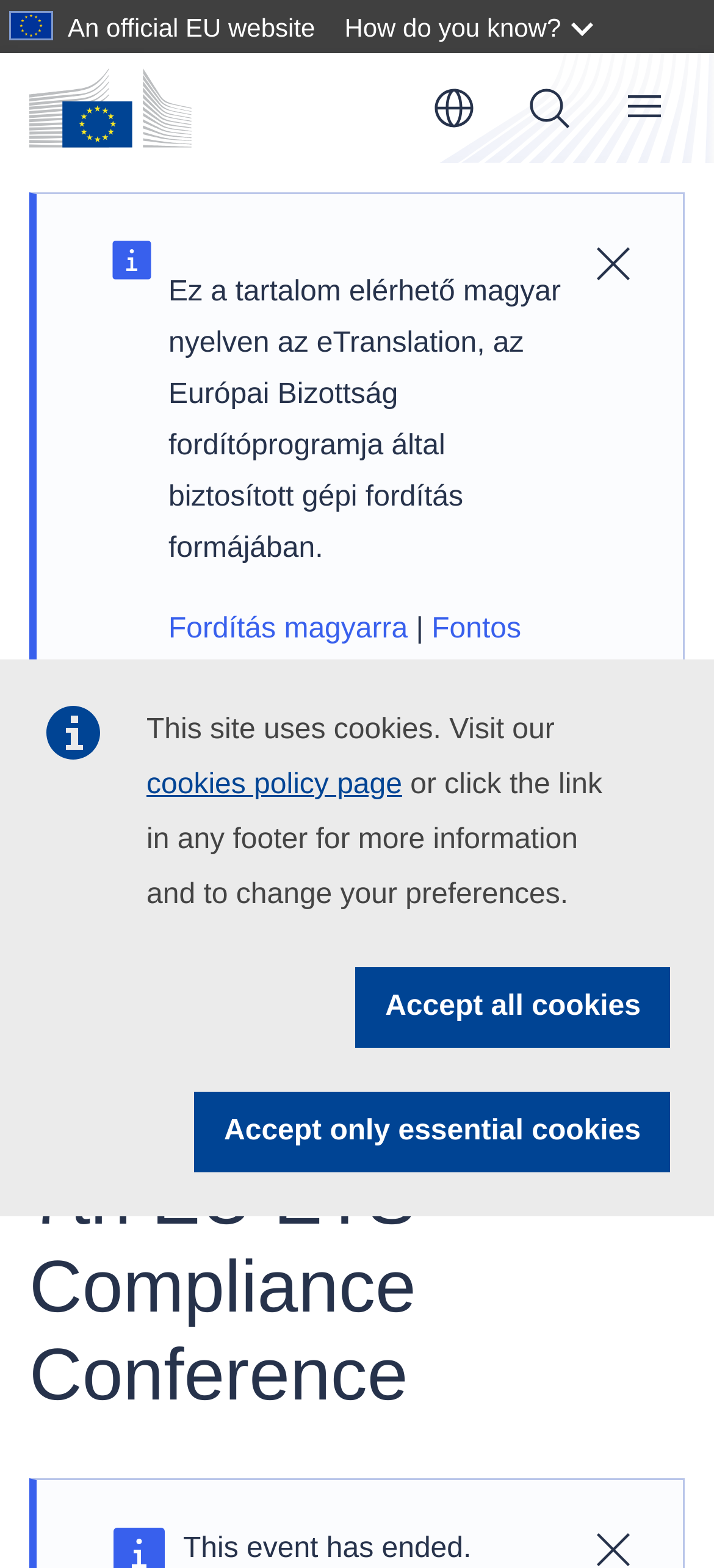Given the element description: "Events", predict the bounding box coordinates of this UI element. The coordinates must be four float numbers between 0 and 1, given as [left, top, right, bottom].

[0.123, 0.634, 0.249, 0.667]